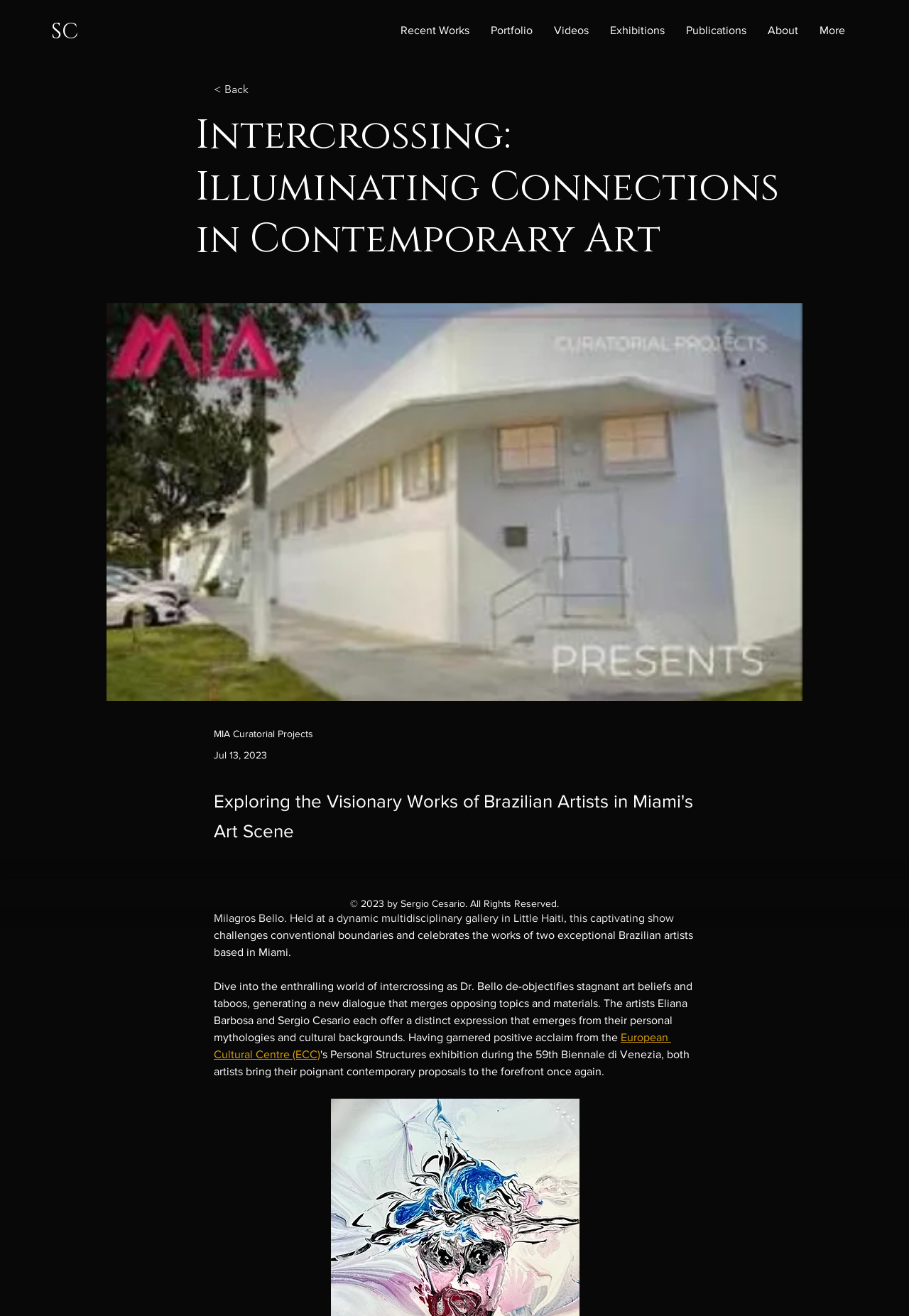Refer to the element description Exhibitions and identify the corresponding bounding box in the screenshot. Format the coordinates as (top-left x, top-left y, bottom-right x, bottom-right y) with values in the range of 0 to 1.

[0.659, 0.013, 0.743, 0.033]